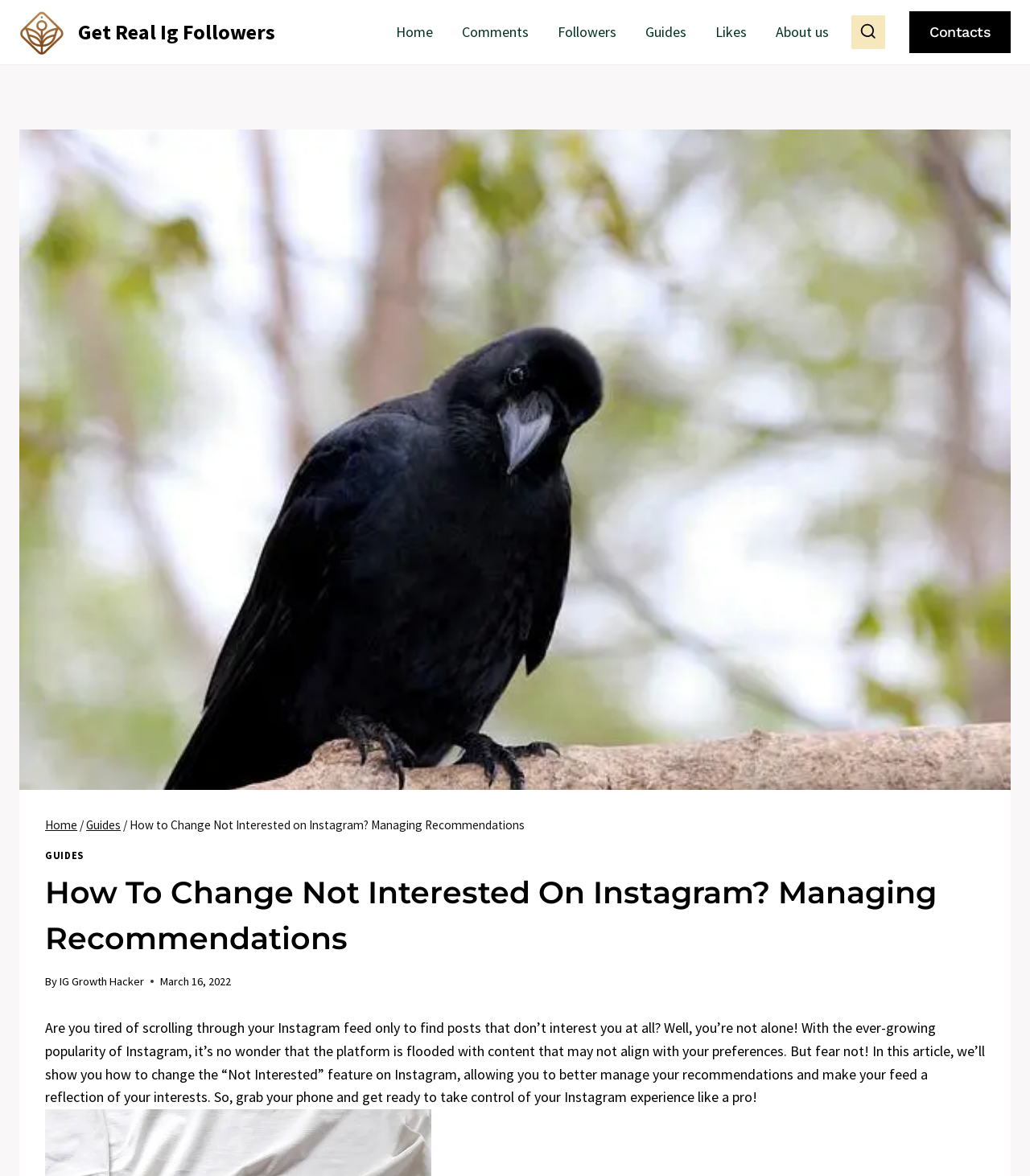What is the topic of the current article?
Answer the question with as much detail as possible.

I determined the topic of the current article by reading the header of the webpage, which says 'How To Change Not Interested On Instagram? Managing Recommendations'. This suggests that the article is about changing the 'Not Interested' feature on Instagram.